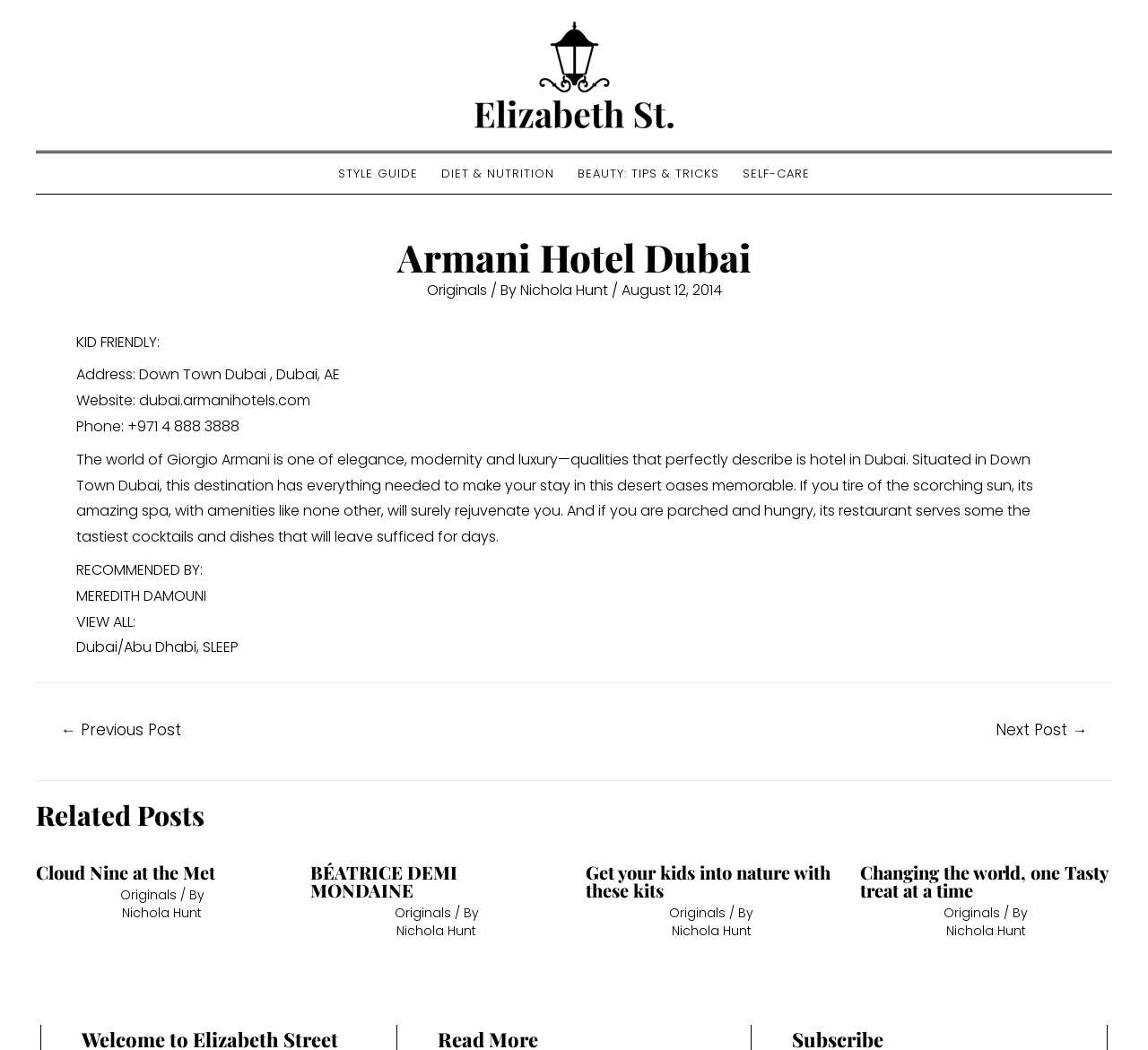What is the name of the hotel described in the webpage?
Examine the image and give a concise answer in one word or a short phrase.

Armani Hotel Dubai